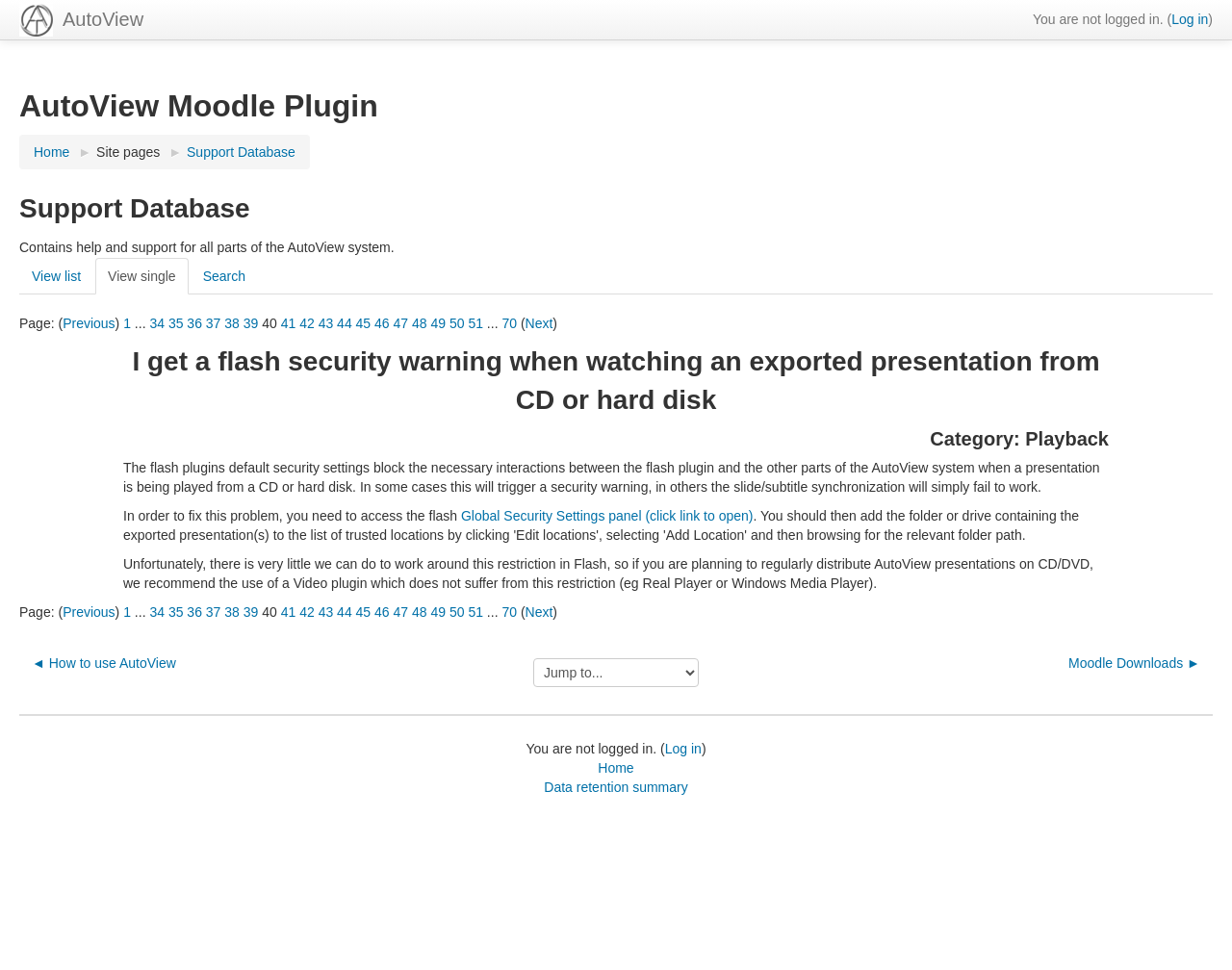Can you find and provide the main heading text of this webpage?

AutoView Moodle Plugin